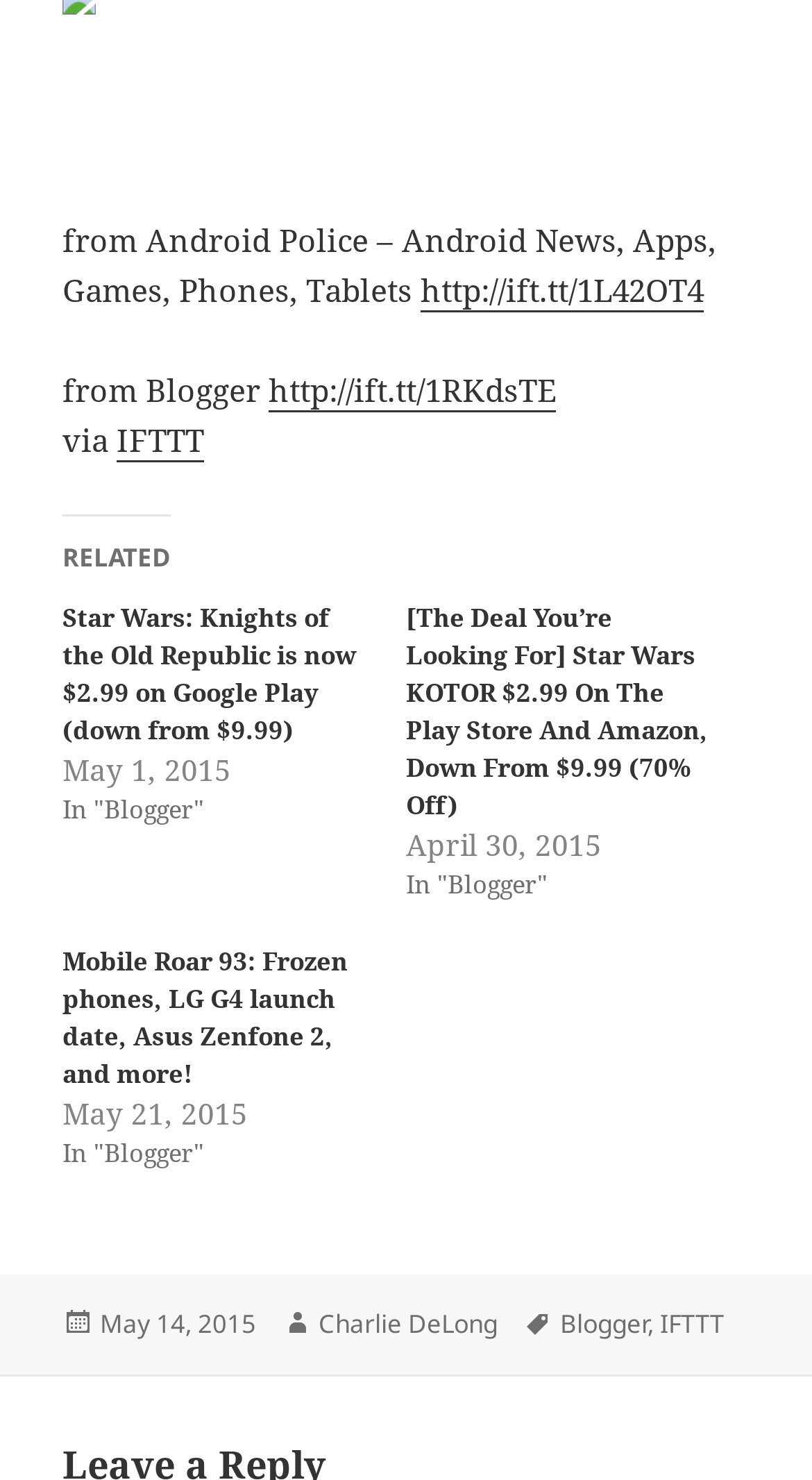Identify the bounding box for the described UI element: "Charlie DeLong".

[0.392, 0.86, 0.613, 0.885]